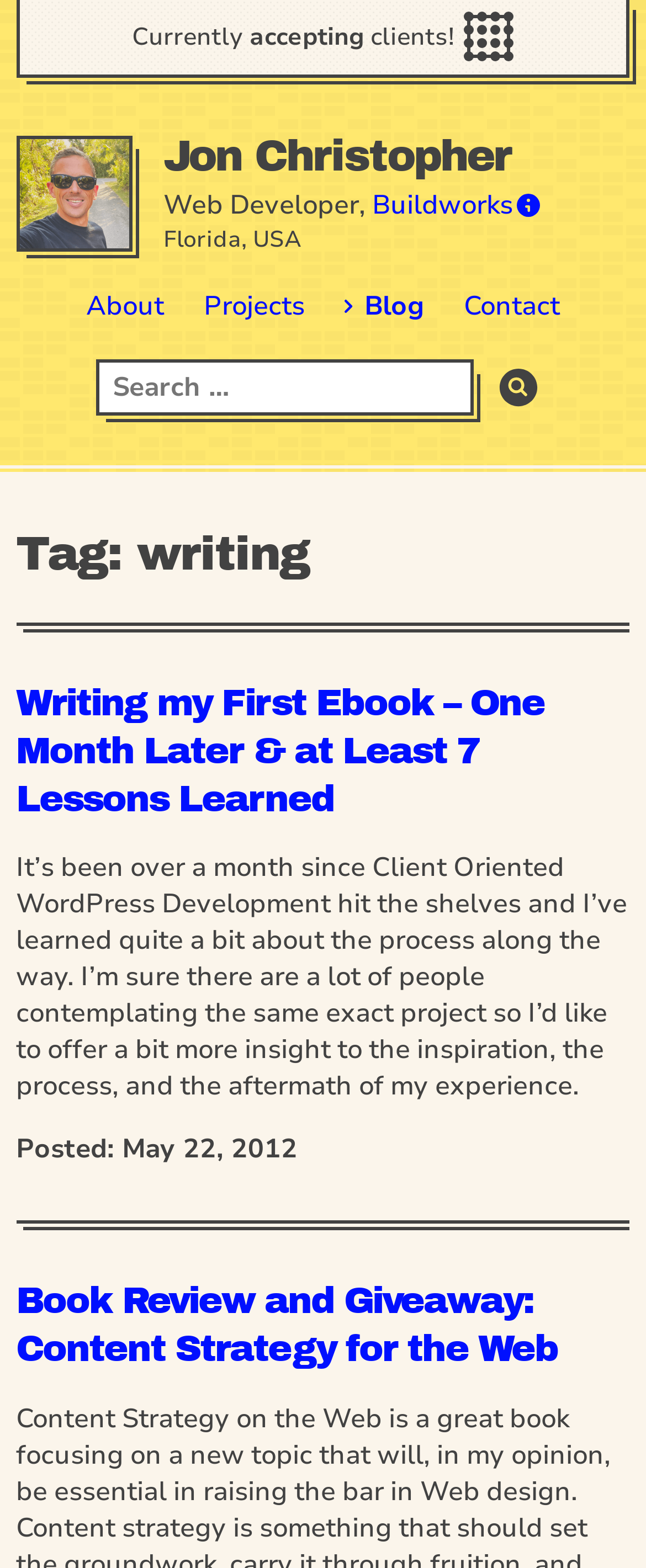Find the bounding box coordinates of the clickable area that will achieve the following instruction: "Search for something".

[0.154, 0.232, 0.728, 0.263]